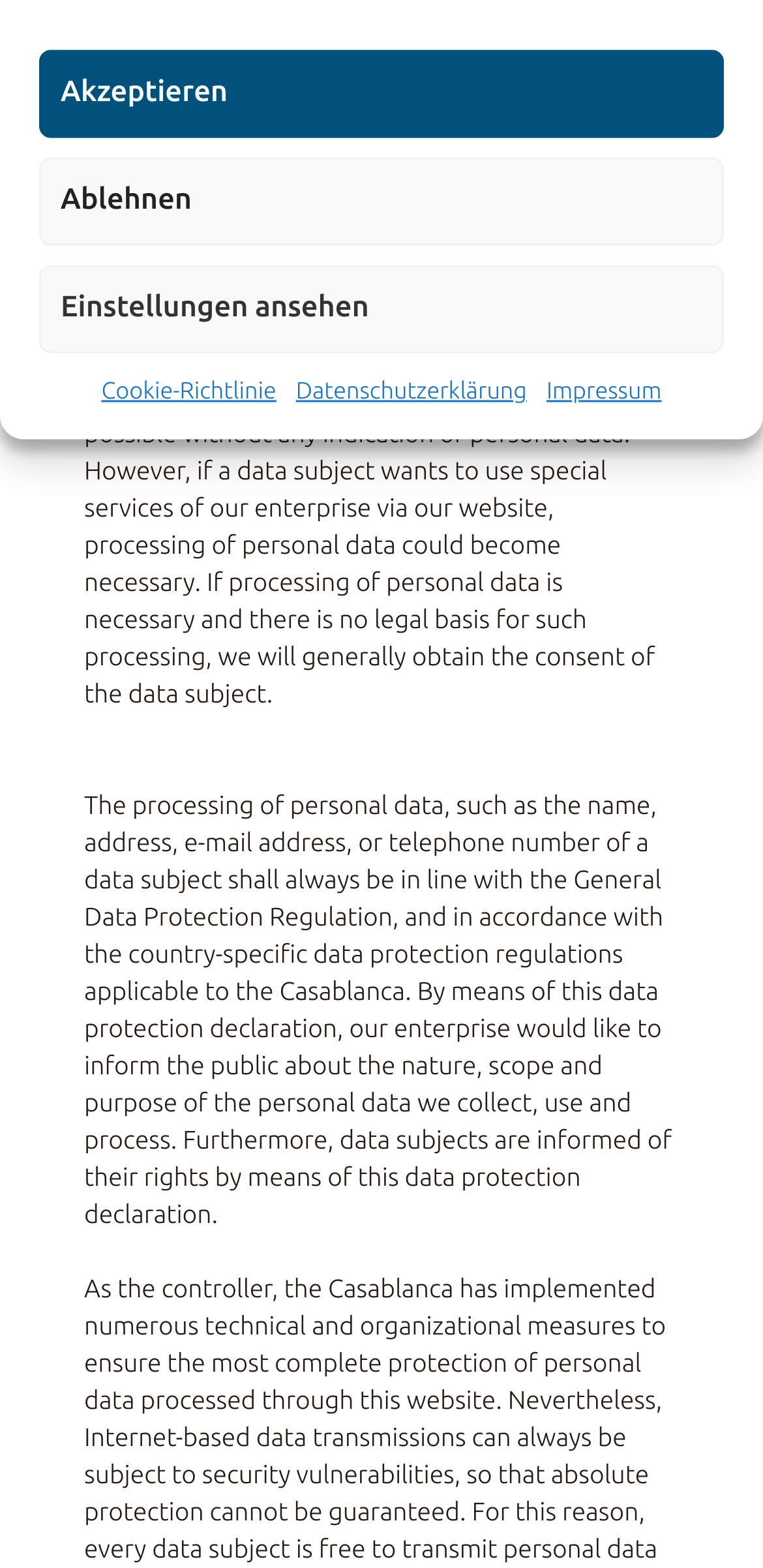Find the bounding box coordinates corresponding to the UI element with the description: "Cookie-Richtlinie". The coordinates should be formatted as [left, top, right, bottom], with values as floats between 0 and 1.

[0.133, 0.238, 0.362, 0.261]